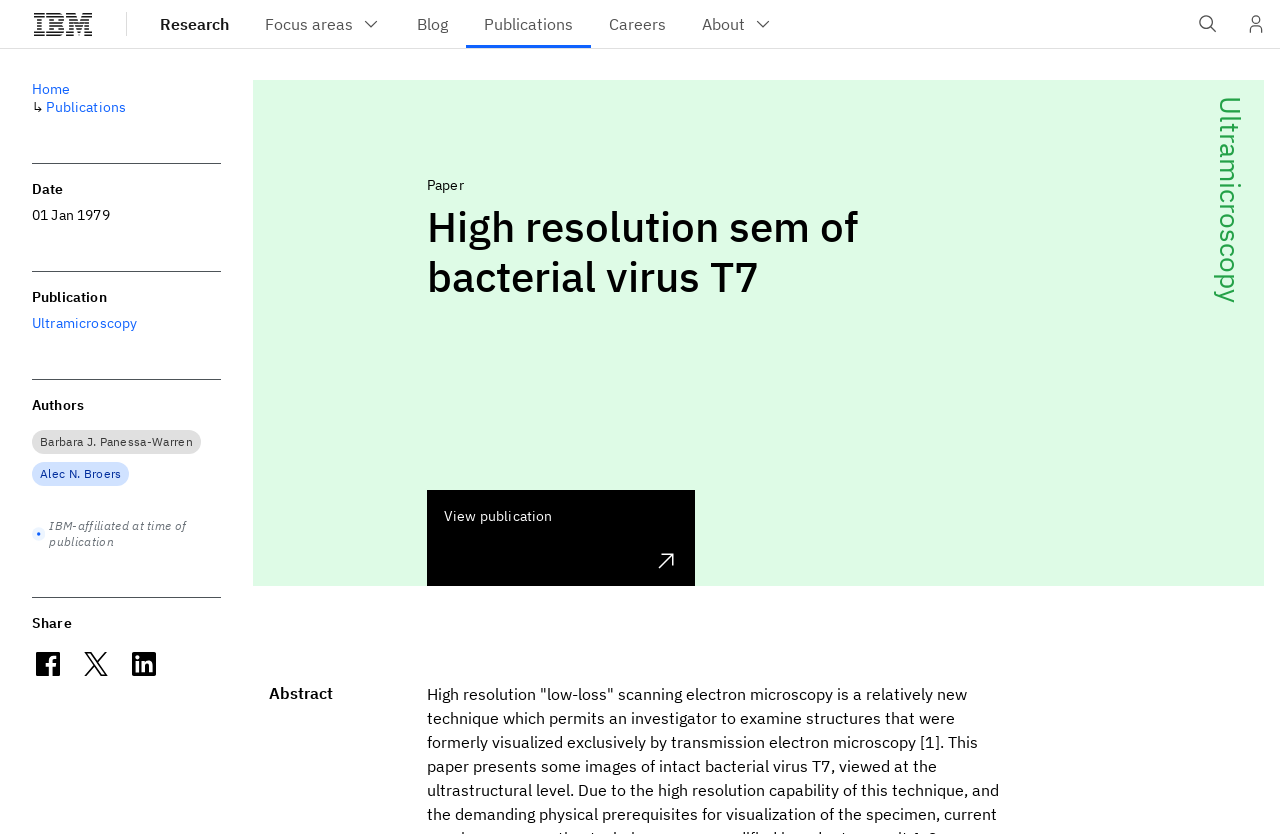Please identify the bounding box coordinates of the area that needs to be clicked to follow this instruction: "View publication".

[0.334, 0.587, 0.543, 0.702]